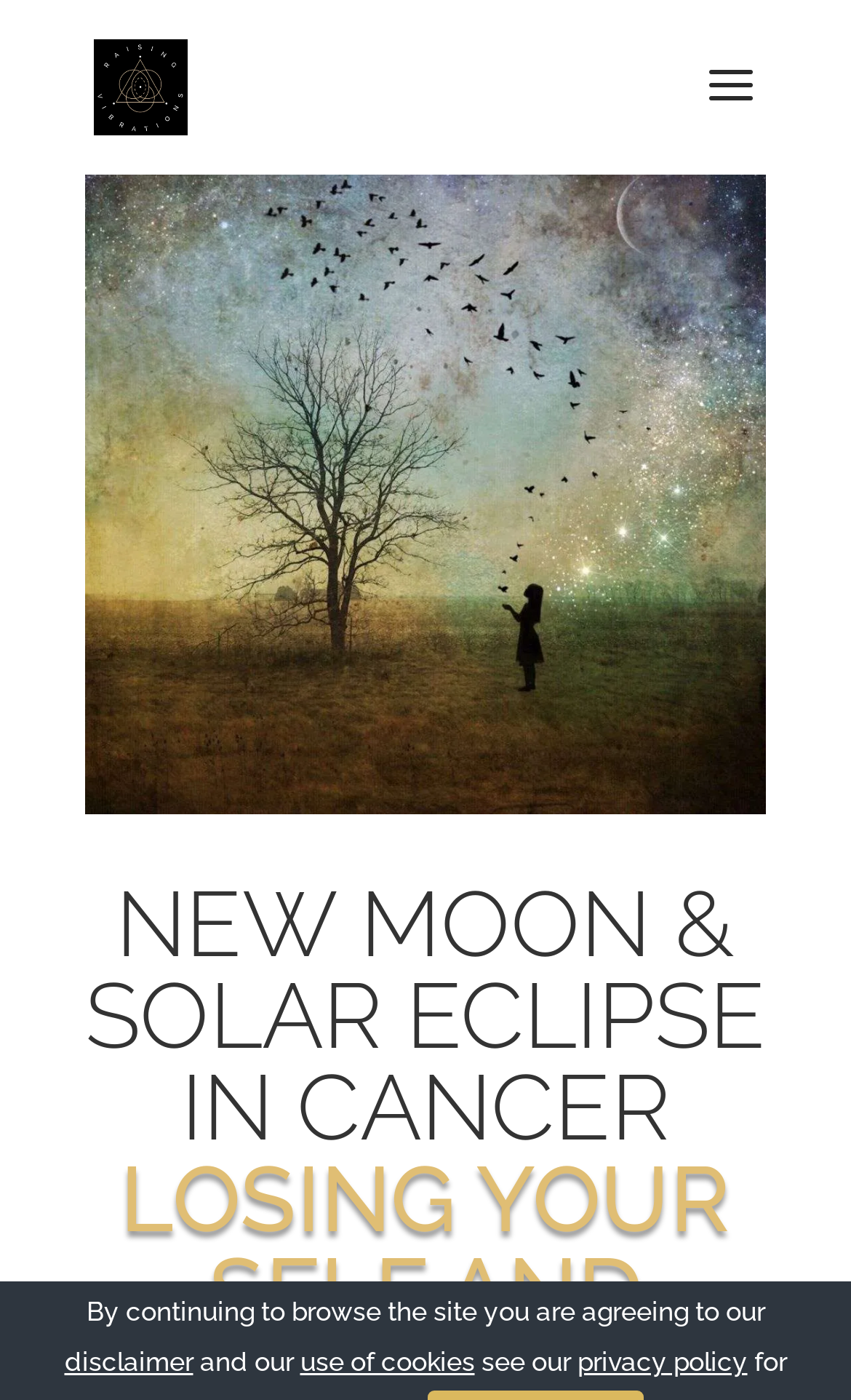Provide a brief response to the question using a single word or phrase: 
Is there an image on the webpage?

Yes